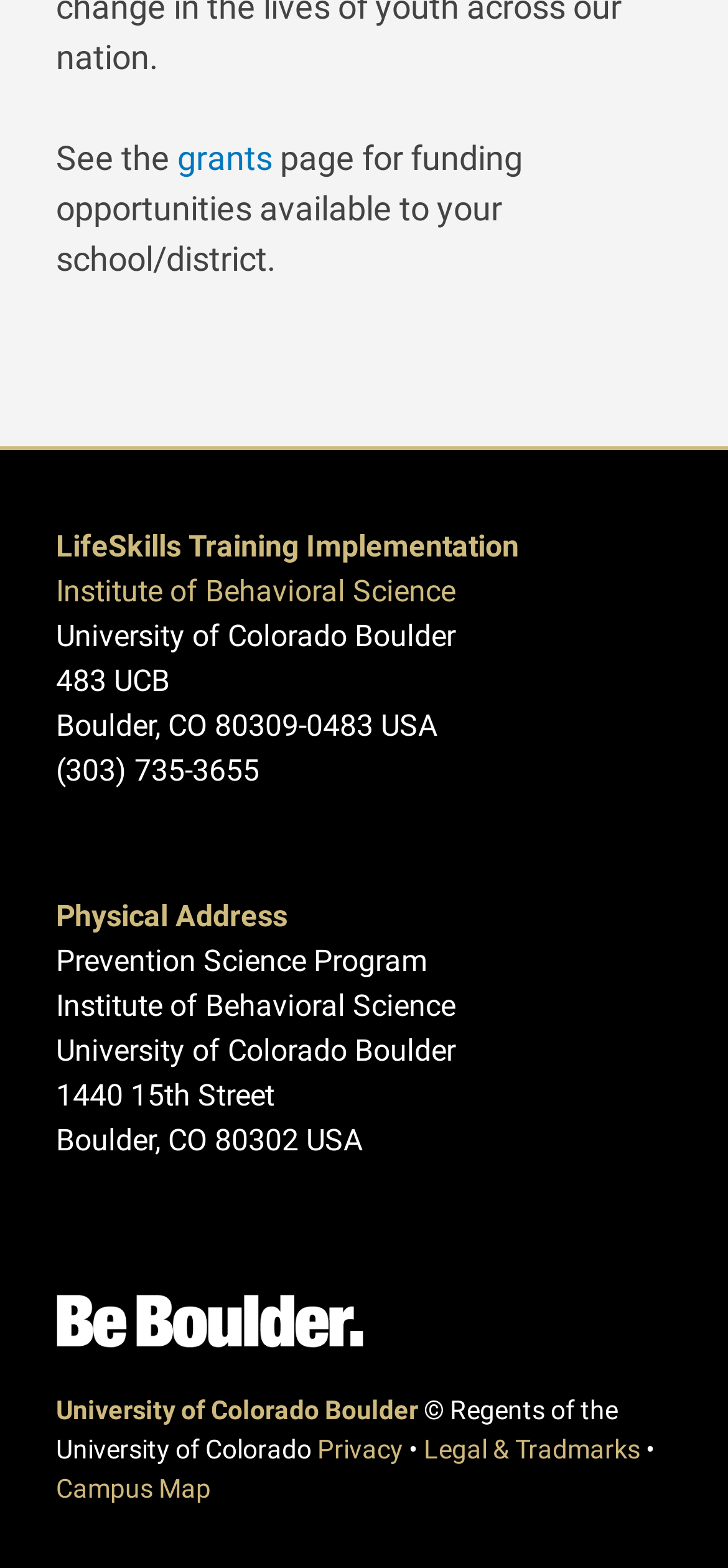Please provide a brief answer to the following inquiry using a single word or phrase:
What is the name of the program?

LifeSkills Training Implementation